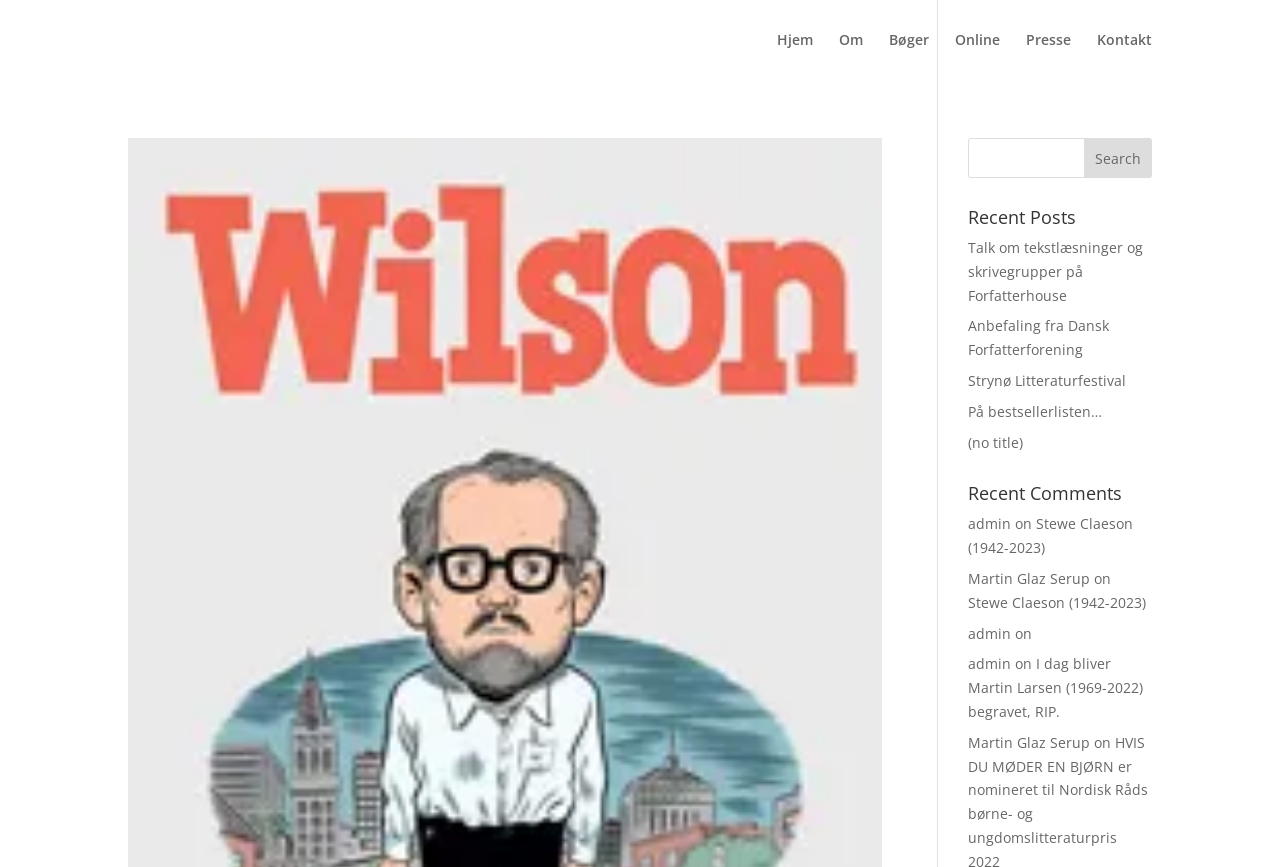What is the name of the first link in the top navigation menu?
Look at the image and respond with a one-word or short-phrase answer.

Hjem